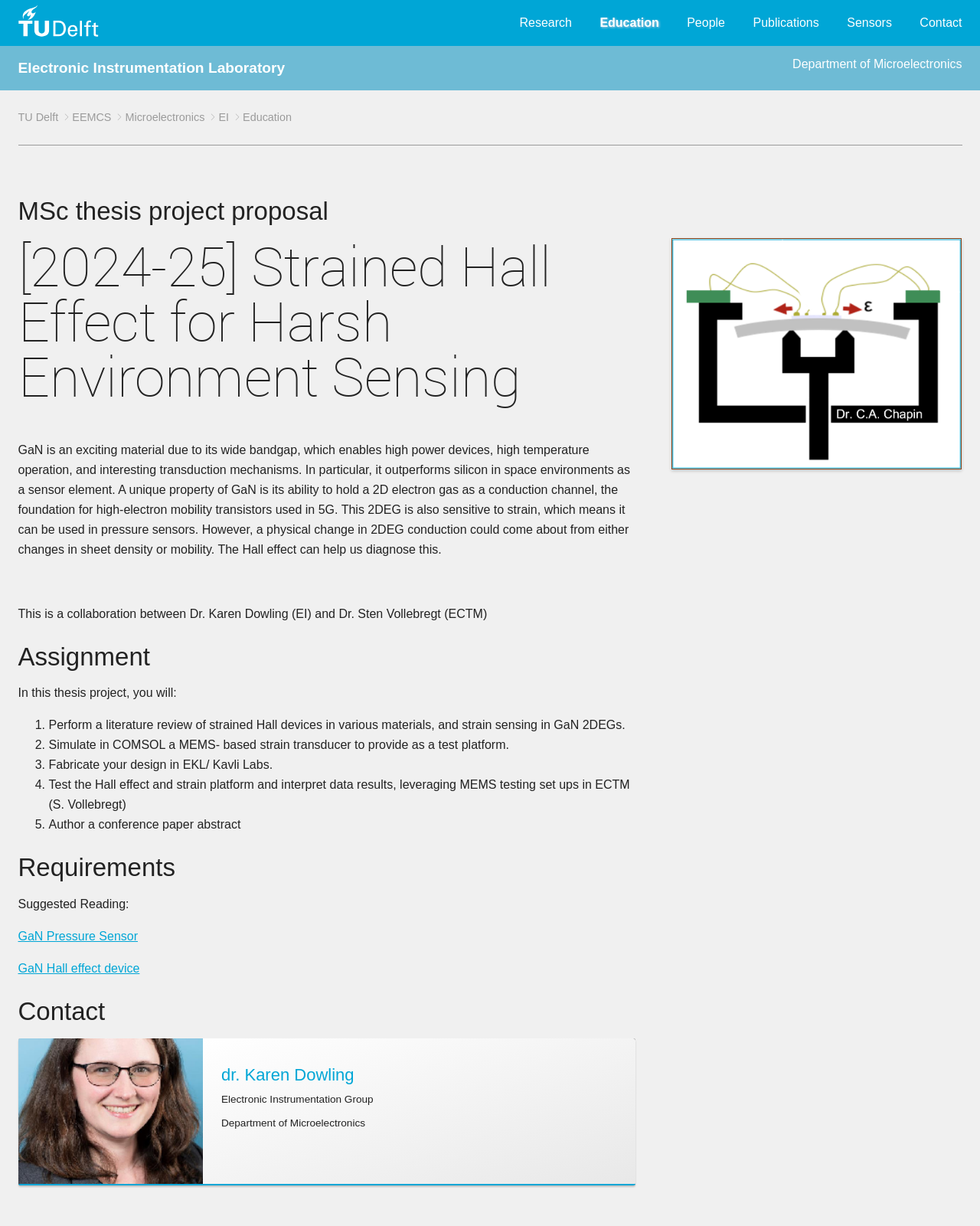What is the material being researched for high power devices?
Using the image as a reference, answer the question with a short word or phrase.

GaN